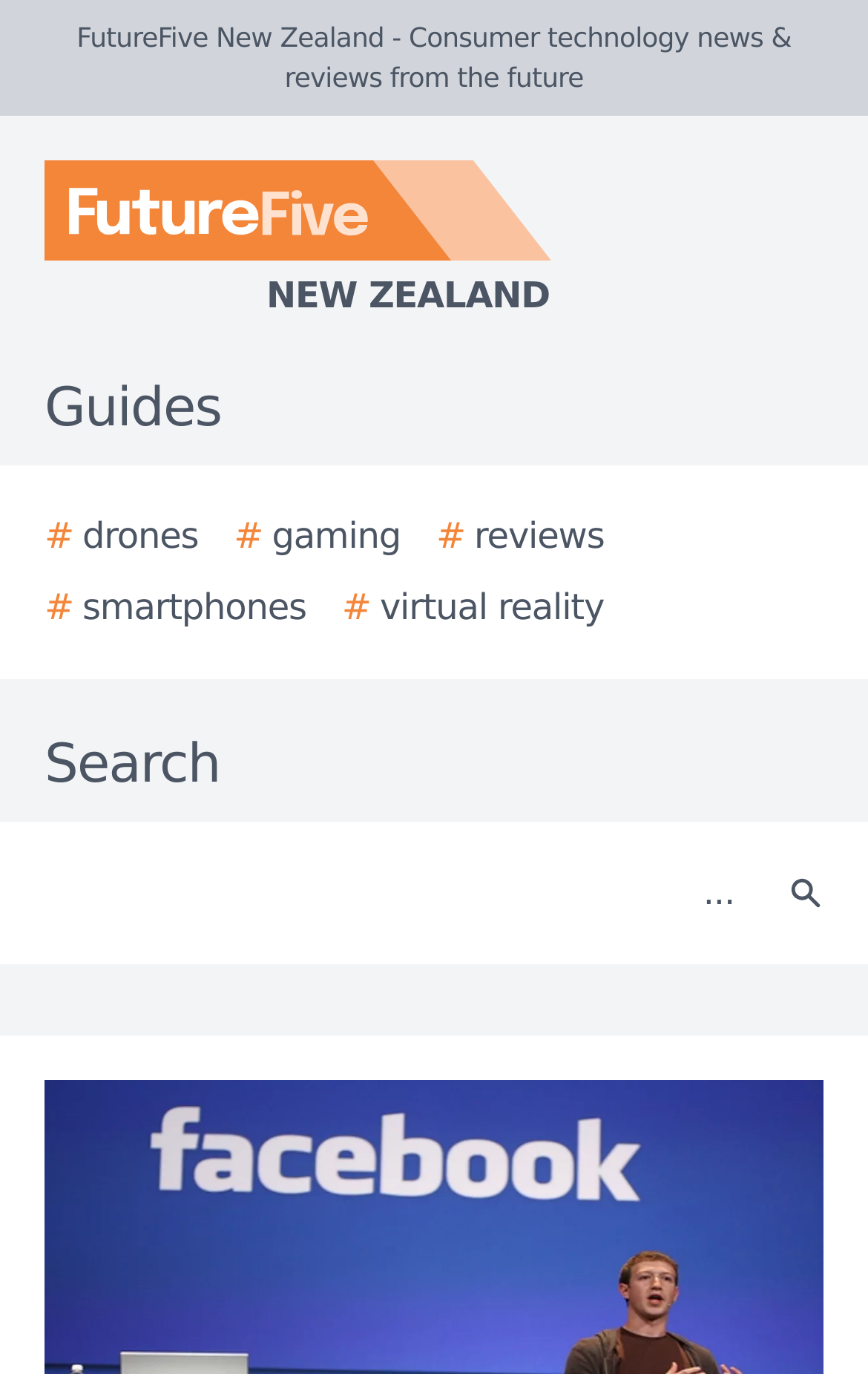Respond with a single word or phrase to the following question:
What is the name of the website?

FutureFive New Zealand